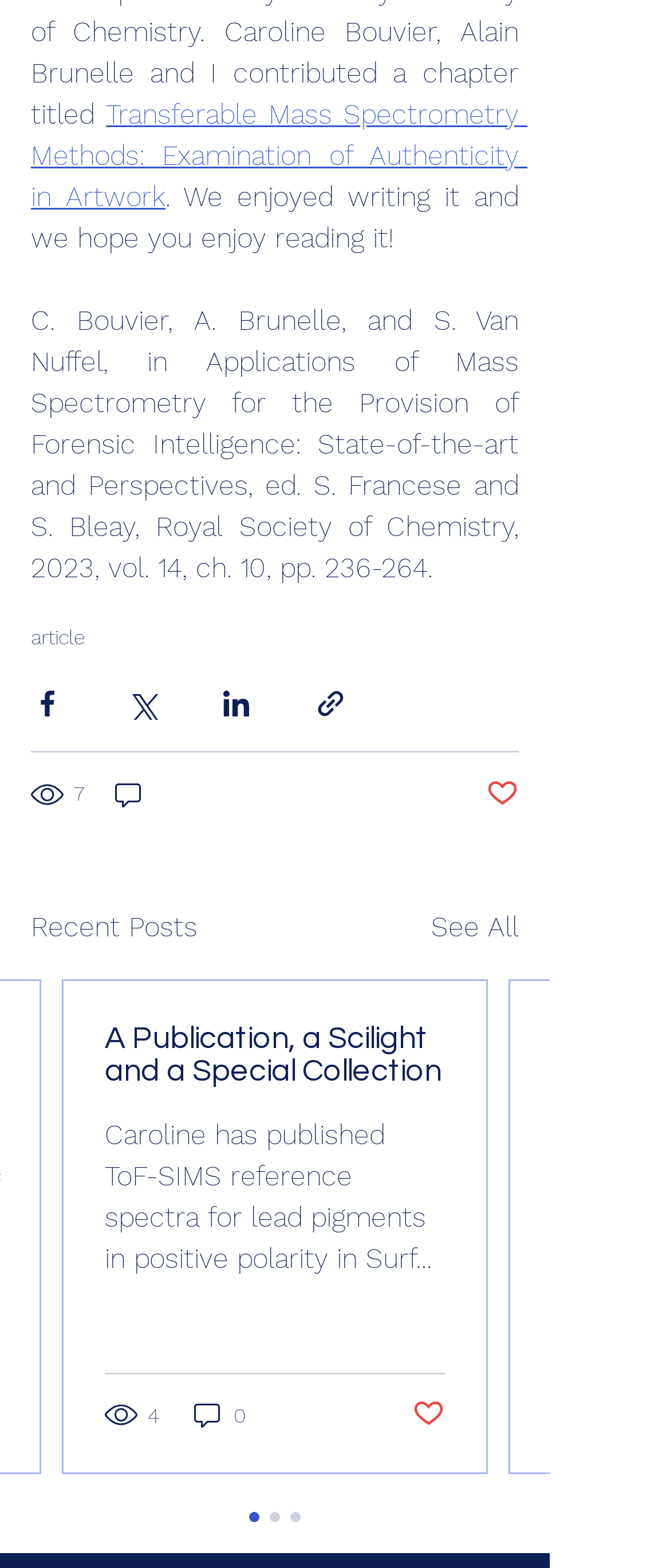Please identify the bounding box coordinates of the region to click in order to complete the given instruction: "Share the article via Facebook". The coordinates should be four float numbers between 0 and 1, i.e., [left, top, right, bottom].

[0.046, 0.438, 0.095, 0.459]